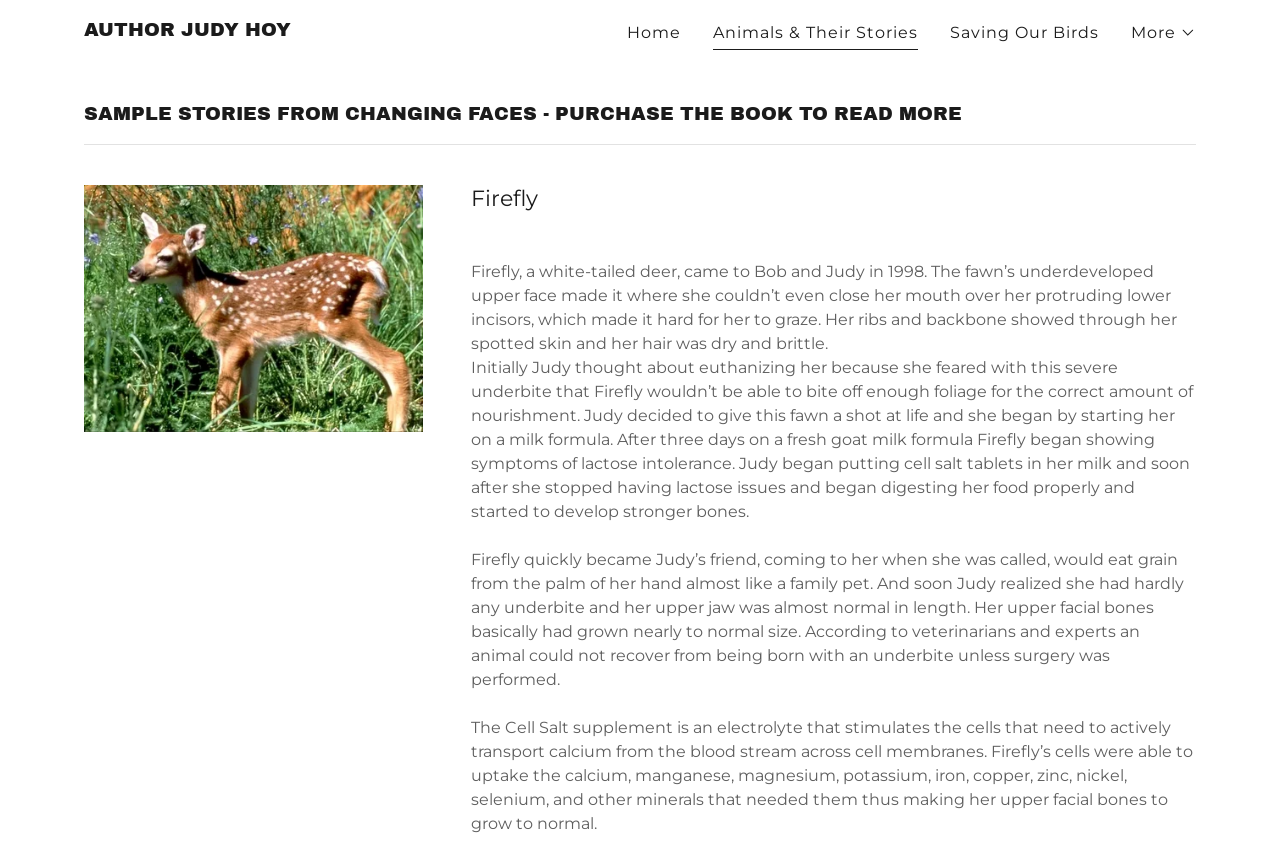Please reply to the following question using a single word or phrase: 
What was the result of using cell salt tablets on Firefly?

Upper facial bones grew to normal size